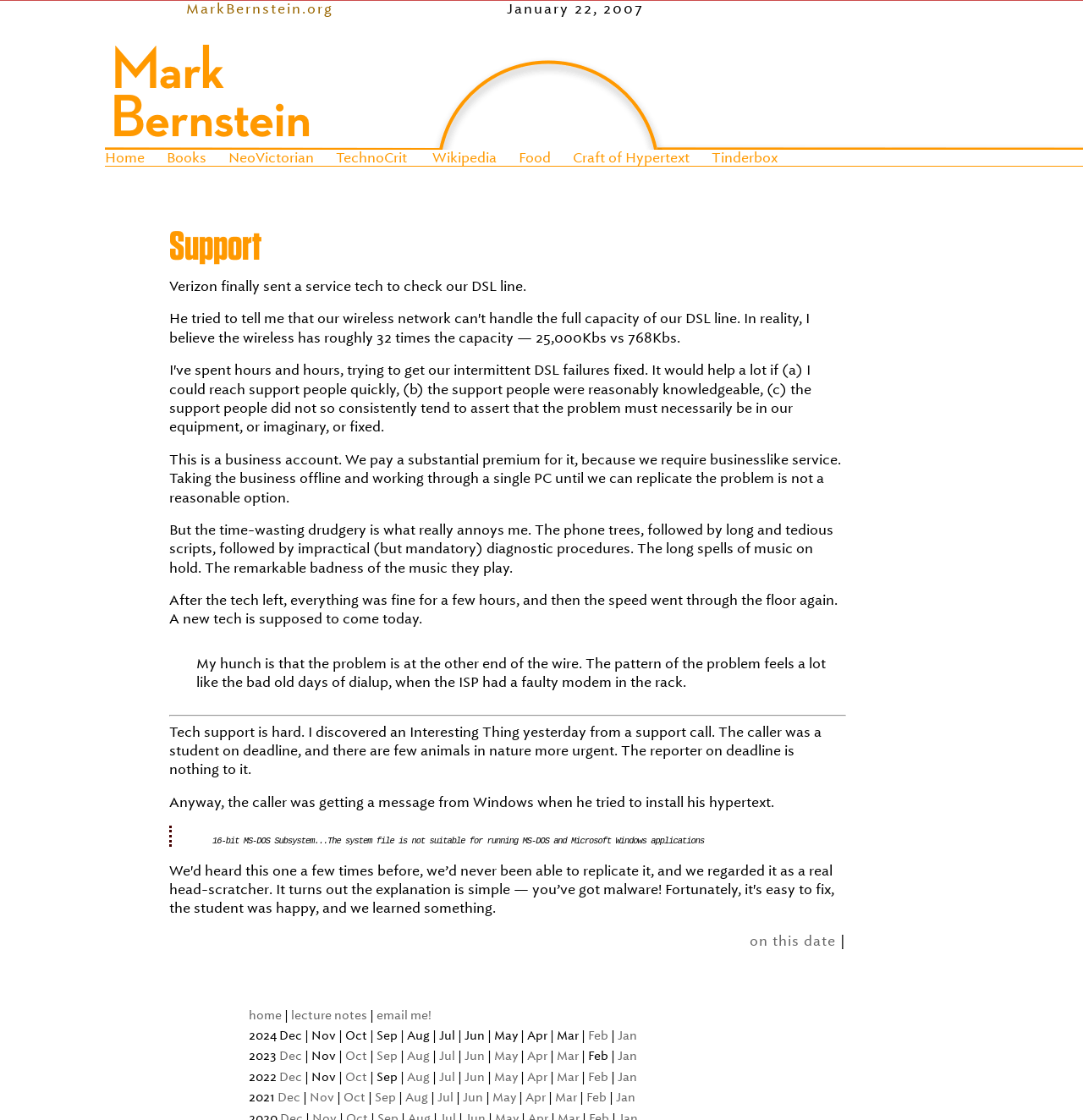What is the date mentioned at the top of the page?
Refer to the image and give a detailed answer to the question.

The date is mentioned at the top of the page, which is January 22, 2007. This can be found by looking at the StaticText element with the text 'January 22, 2007' and coordinates [0.468, 0.001, 0.595, 0.015].